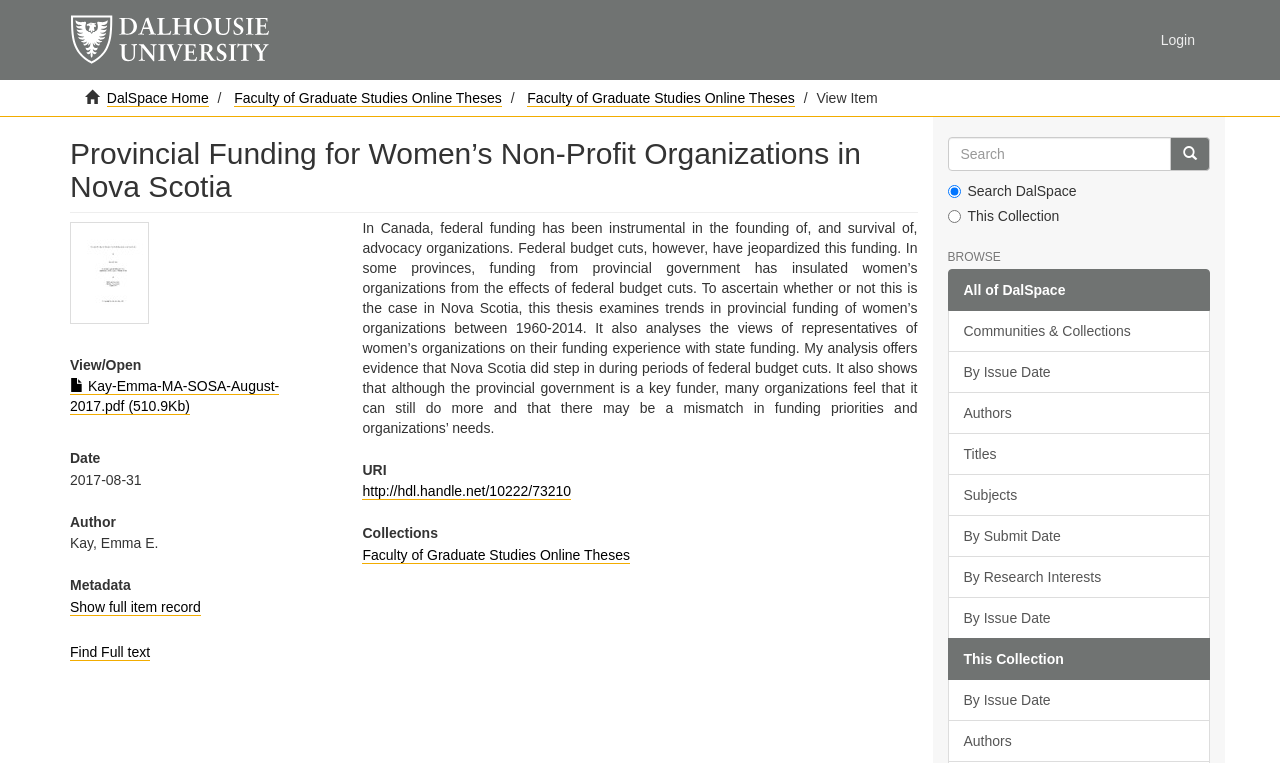Provide the bounding box coordinates of the HTML element this sentence describes: "http://hdl.handle.net/10222/73210". The bounding box coordinates consist of four float numbers between 0 and 1, i.e., [left, top, right, bottom].

[0.283, 0.634, 0.446, 0.656]